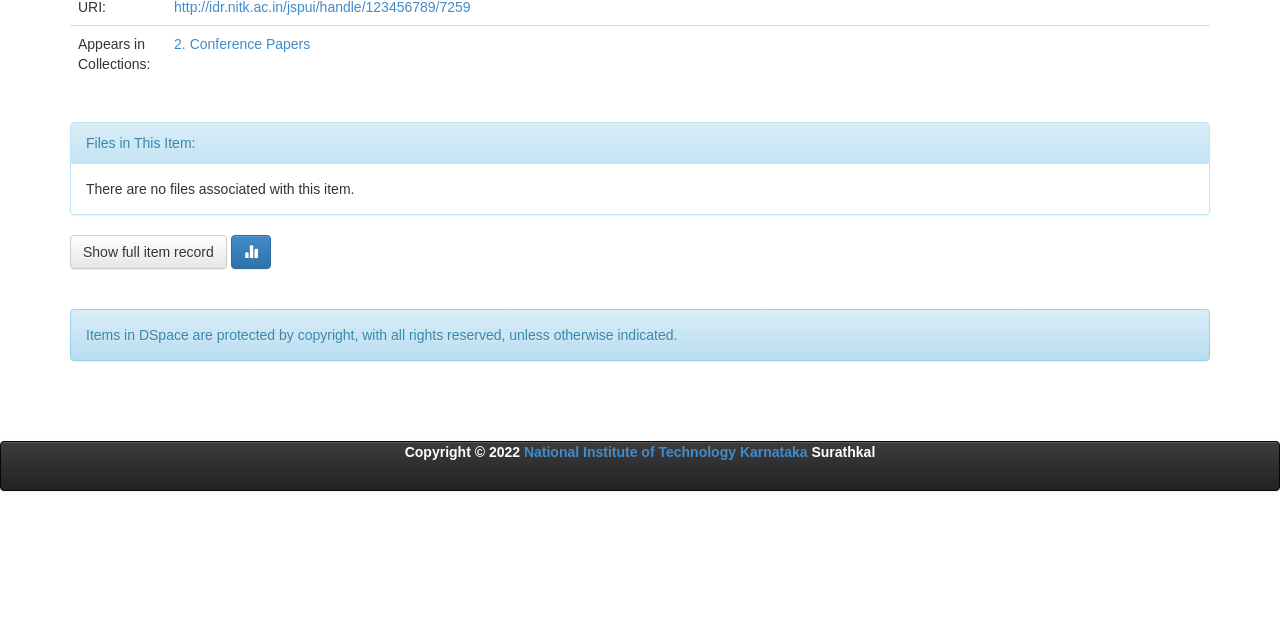From the element description National Institute of Technology Karnataka, predict the bounding box coordinates of the UI element. The coordinates must be specified in the format (top-left x, top-left y, bottom-right x, bottom-right y) and should be within the 0 to 1 range.

[0.406, 0.694, 0.631, 0.719]